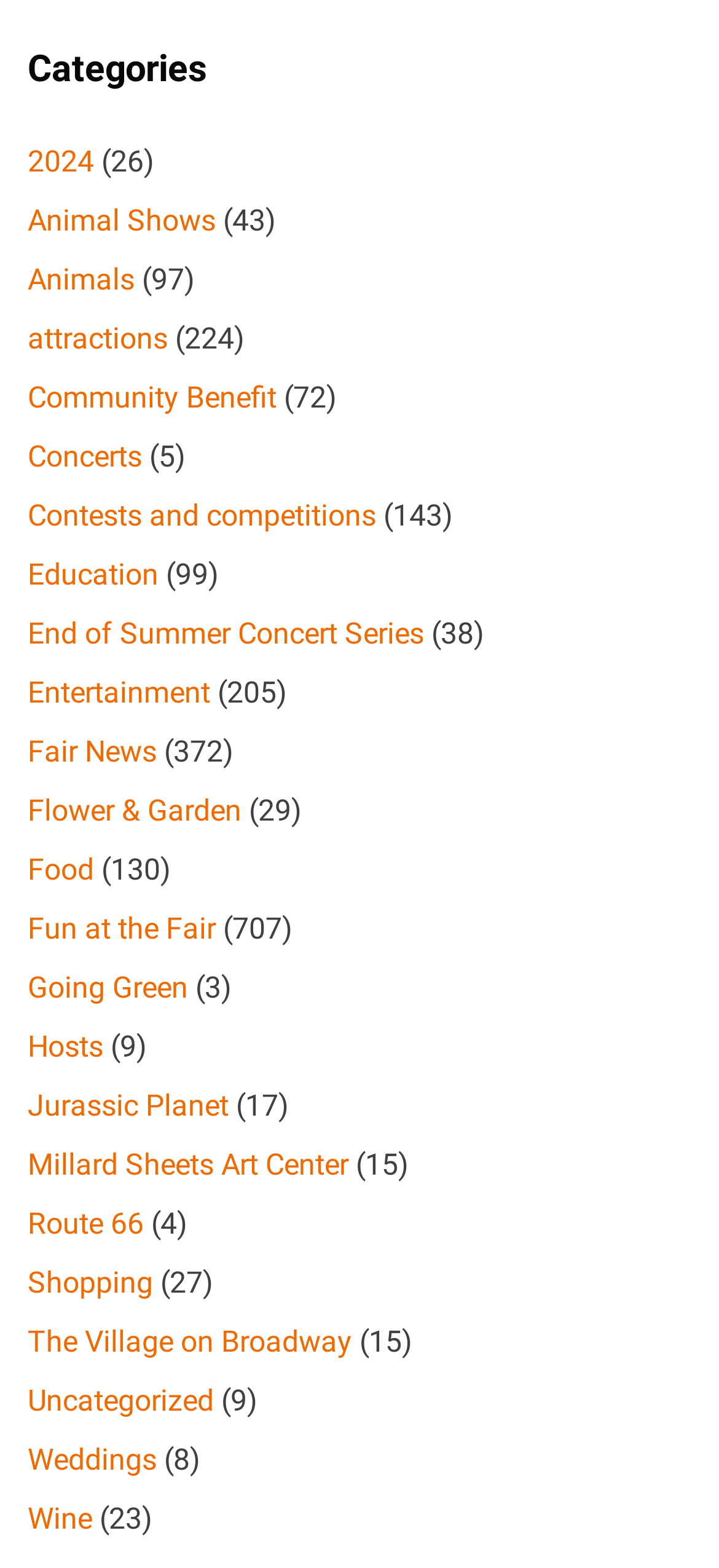Locate the bounding box coordinates of the element I should click to achieve the following instruction: "Learn about 'Going Green'".

[0.038, 0.619, 0.262, 0.641]